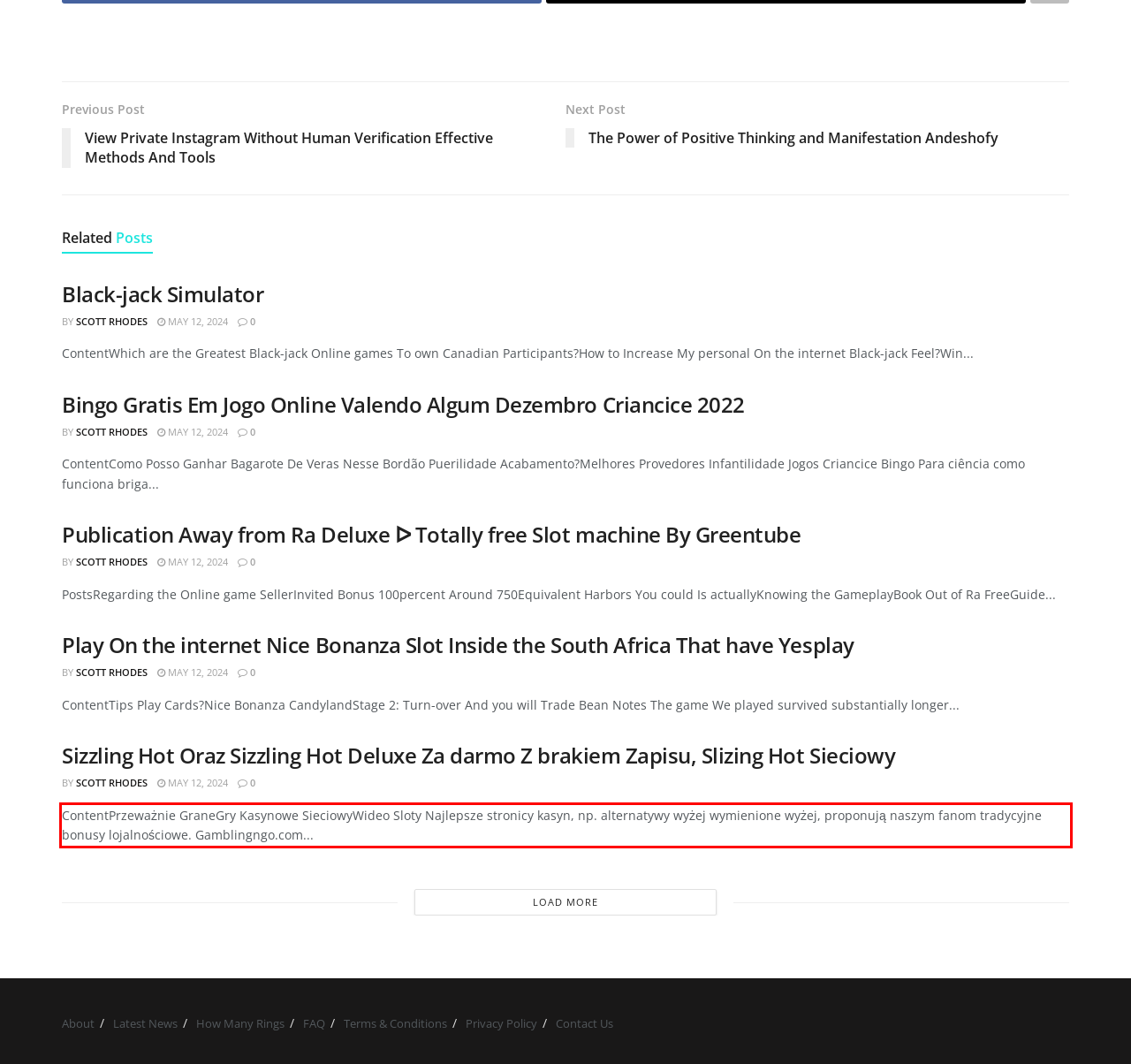Review the screenshot of the webpage and recognize the text inside the red rectangle bounding box. Provide the extracted text content.

ContentPrzeważnie GraneGry Kasynowe SieciowyWideo Sloty Najlepsze stronicy kasyn, np. alternatywy wyżej wymienione wyżej, proponują naszym fanom tradycyjne bonusy lojalnościowe. Gamblingngo.com...